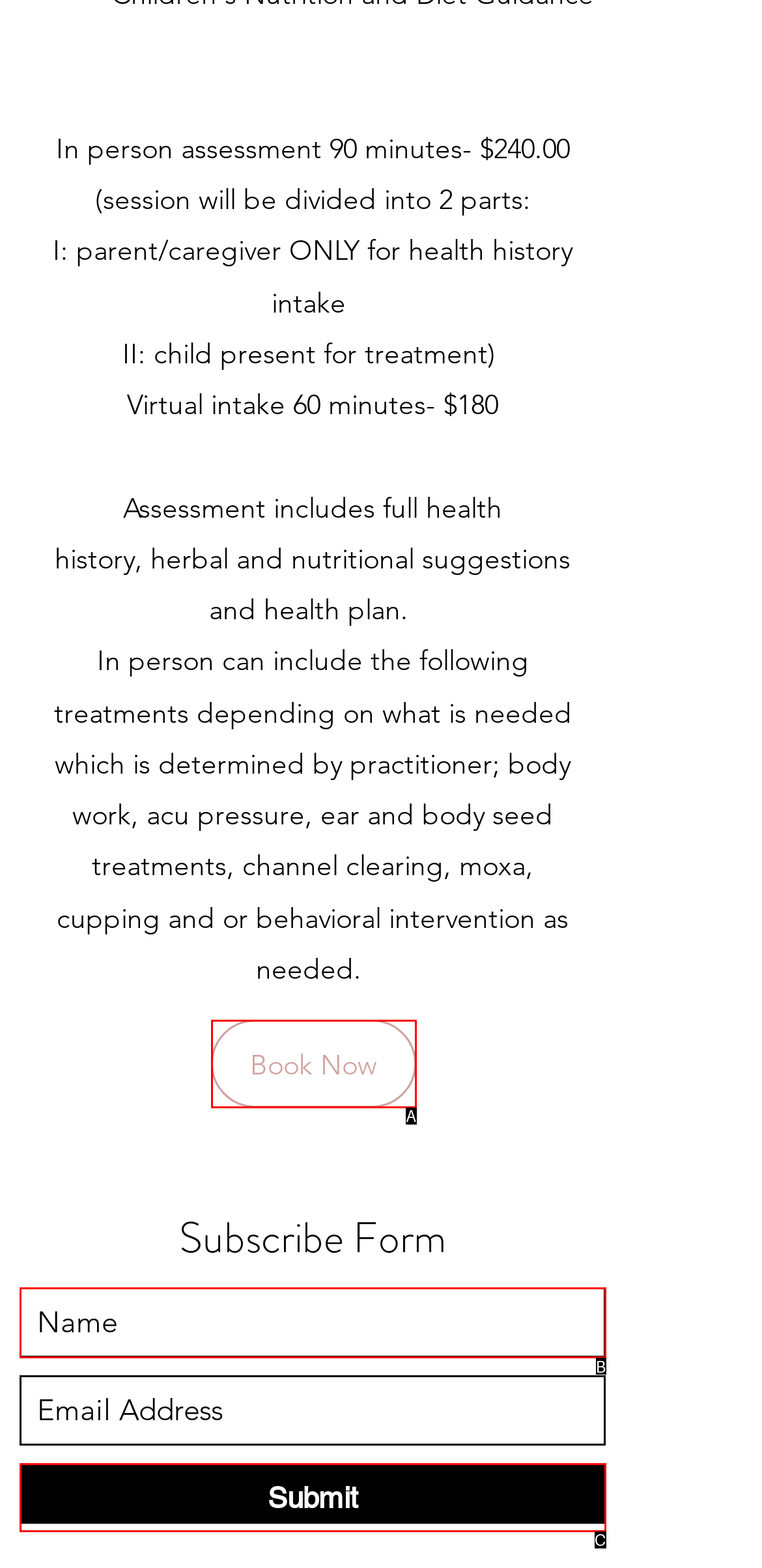Select the letter of the option that corresponds to: Book Now
Provide the letter from the given options.

A